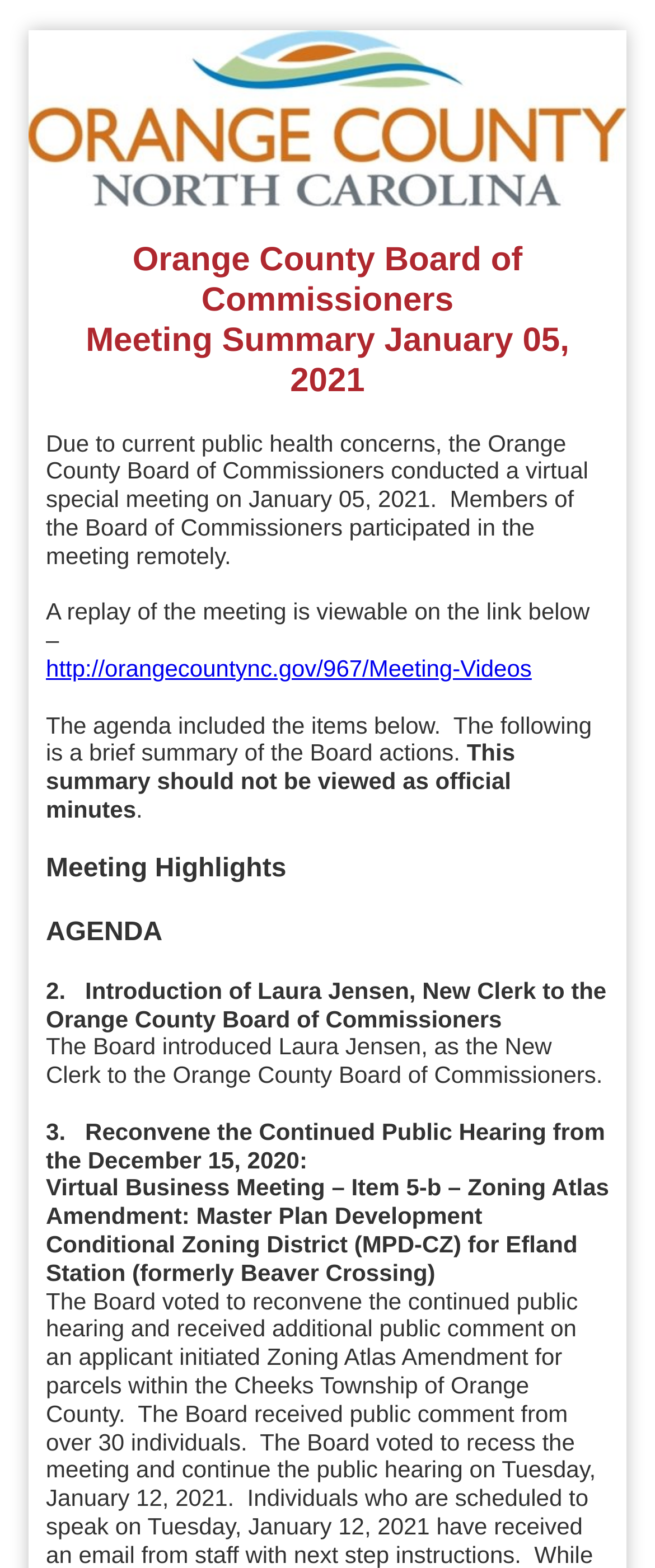Kindly respond to the following question with a single word or a brief phrase: 
How did the Board of Commissioners participate in the meeting?

Remotely